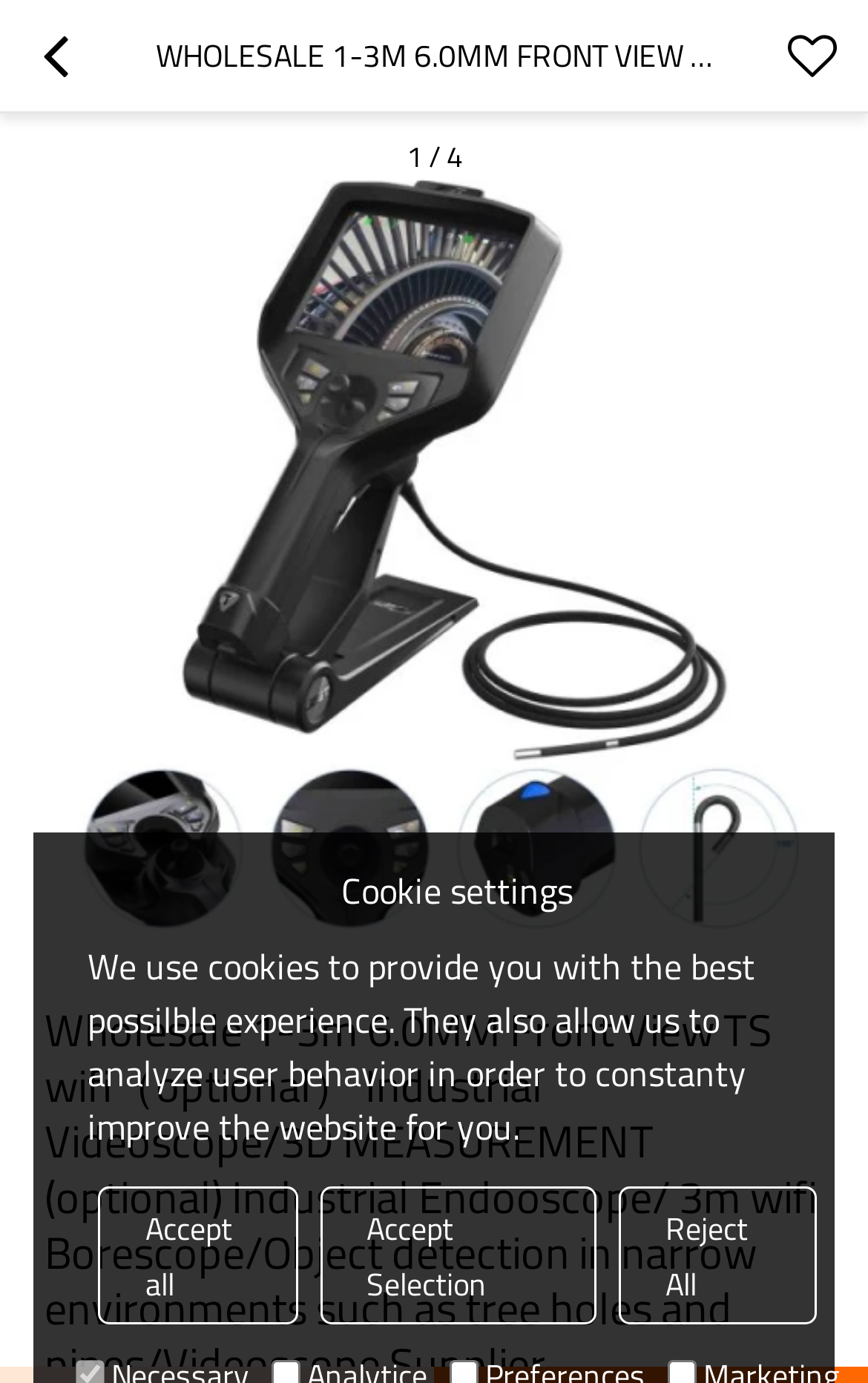What is the purpose of the cookies on this website?
Refer to the screenshot and answer in one word or phrase.

To provide a better experience